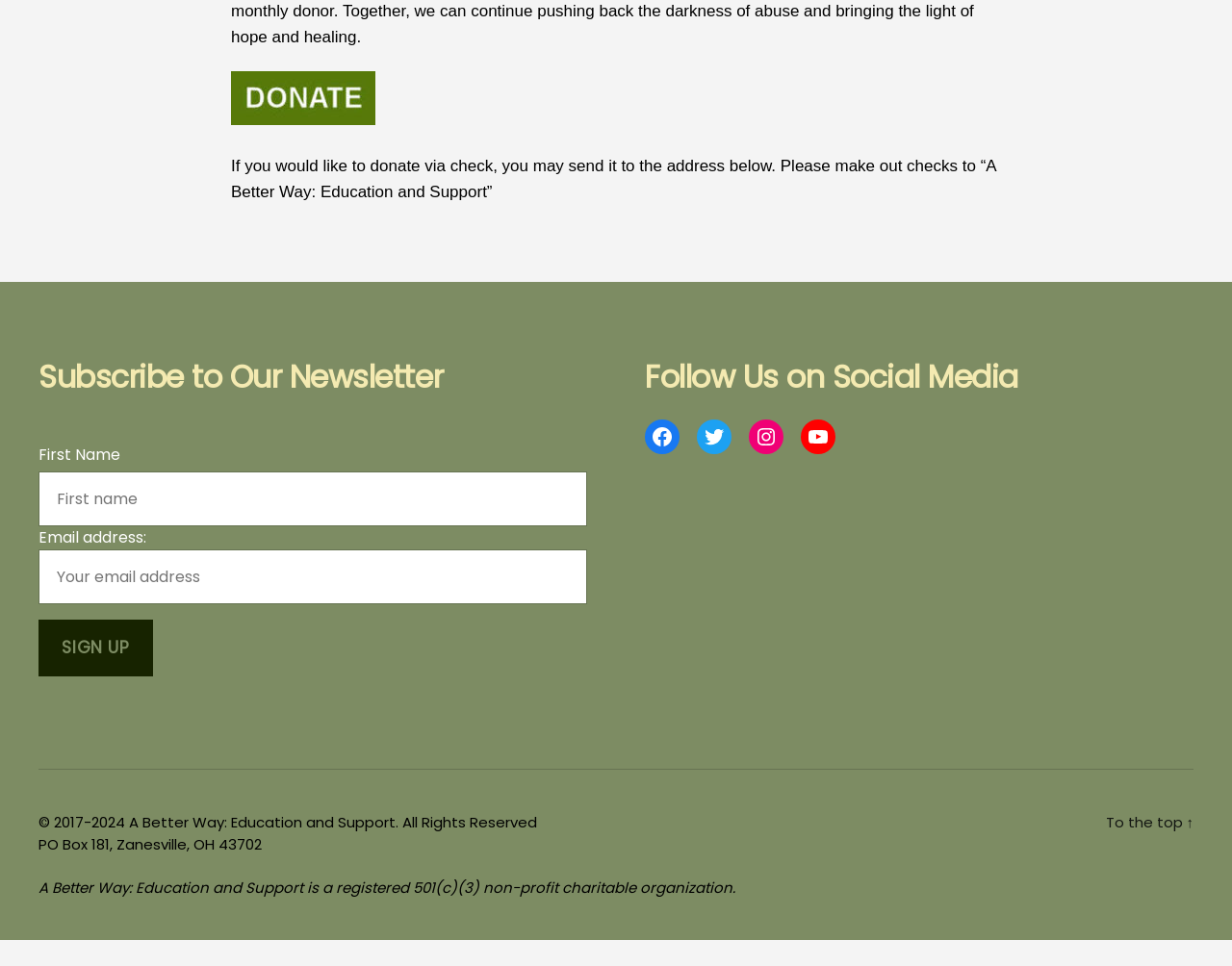Pinpoint the bounding box coordinates of the clickable area necessary to execute the following instruction: "Sign up for the newsletter". The coordinates should be given as four float numbers between 0 and 1, namely [left, top, right, bottom].

[0.031, 0.668, 0.124, 0.727]